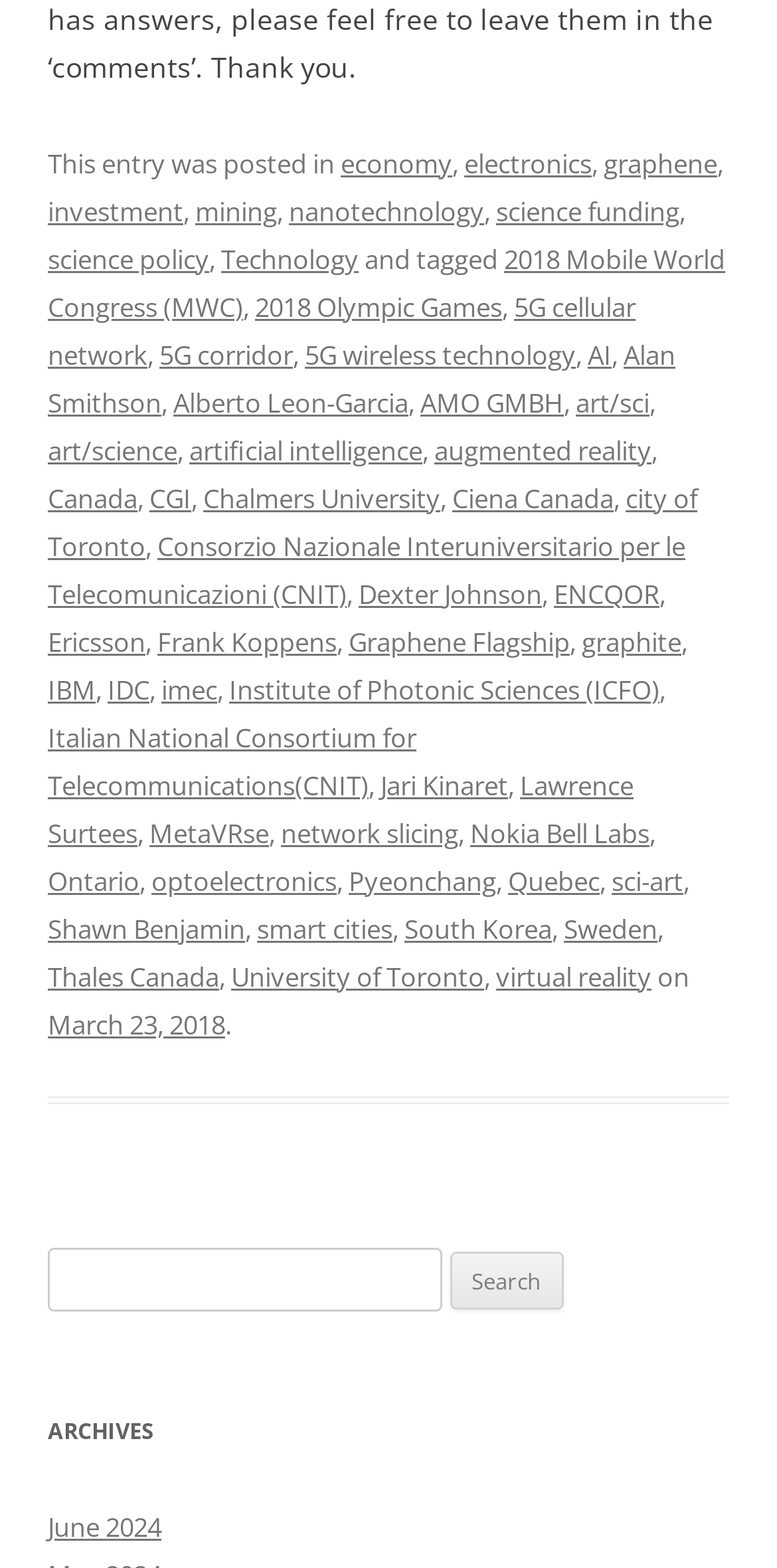Respond to the question below with a concise word or phrase:
What is this webpage about?

science and technology